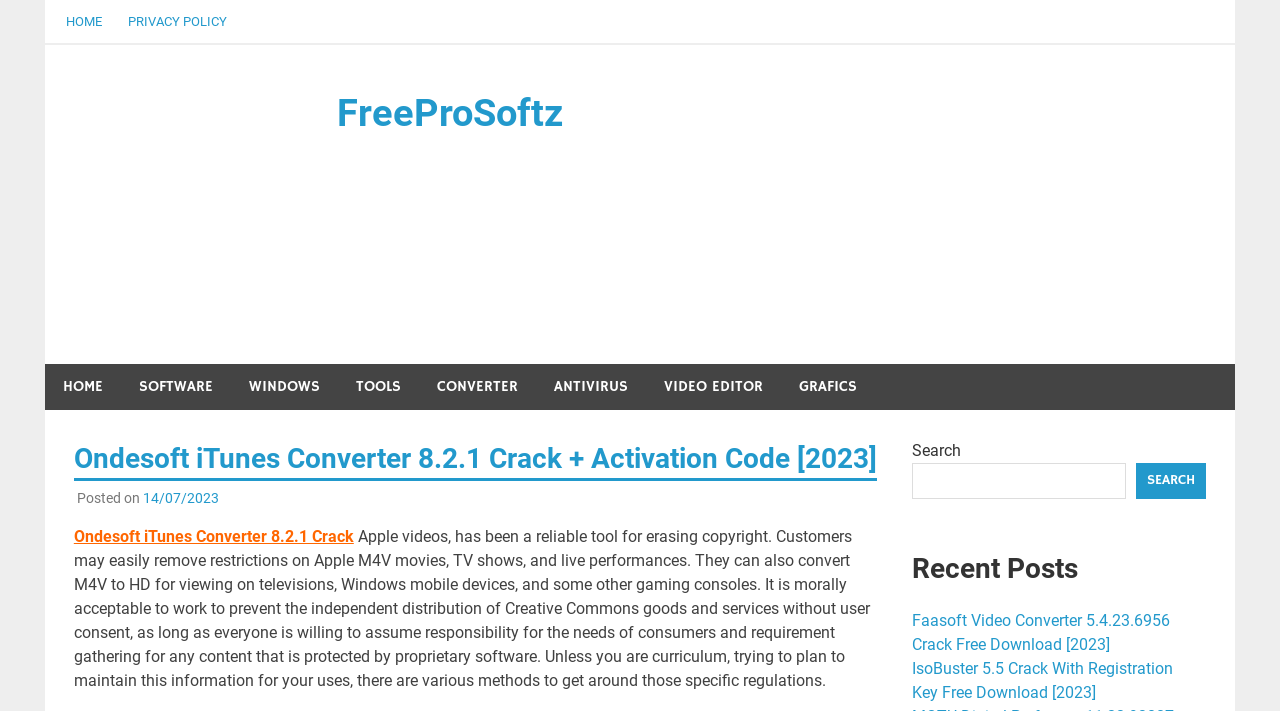Predict the bounding box coordinates of the area that should be clicked to accomplish the following instruction: "visit FreeProSoftz website". The bounding box coordinates should consist of four float numbers between 0 and 1, i.e., [left, top, right, bottom].

[0.058, 0.156, 0.263, 0.183]